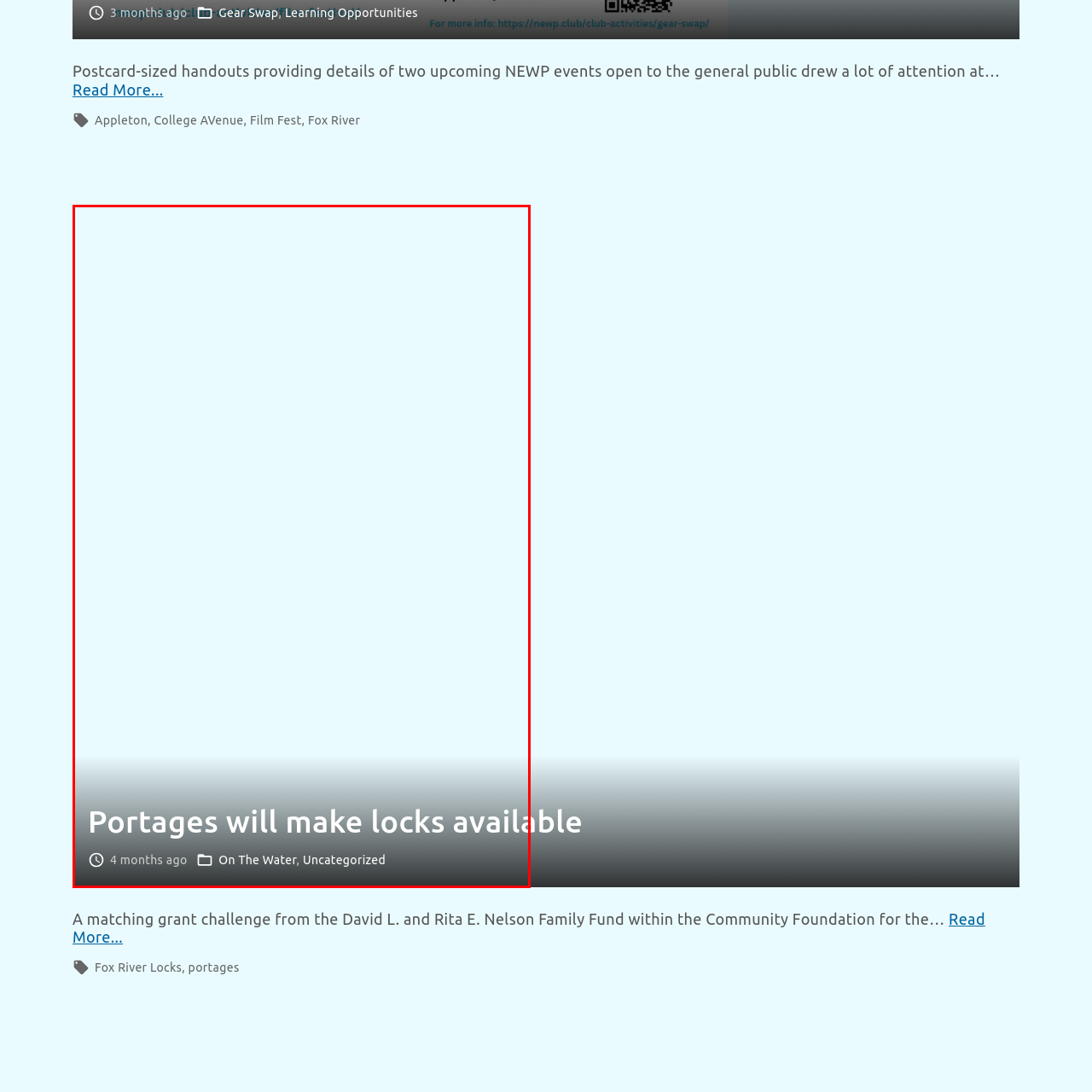Look closely at the image within the red bounding box, How old is the information? Respond with a single word or short phrase.

4 months